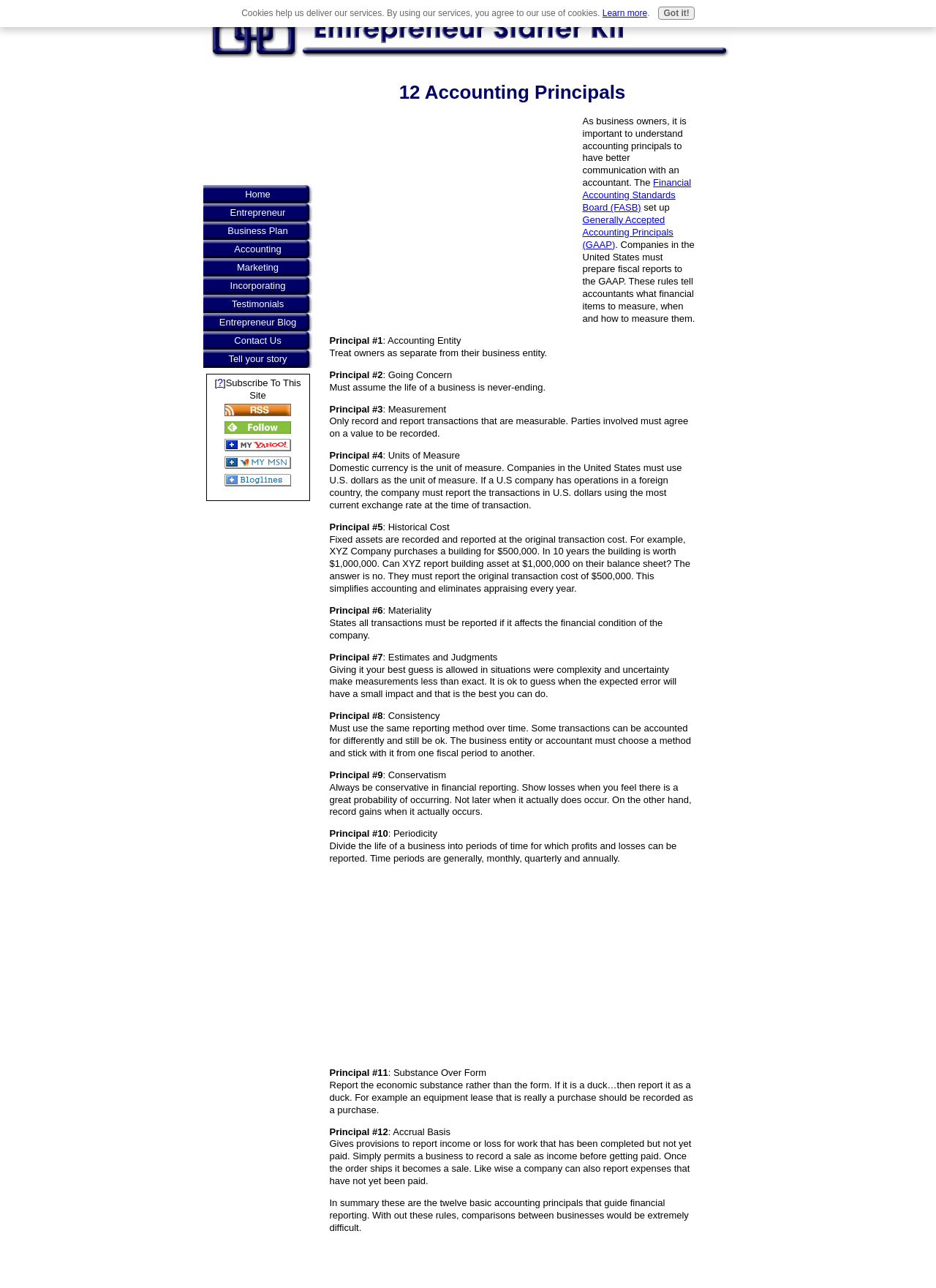Find the bounding box of the UI element described as follows: "alt="follow us in feedly"".

[0.24, 0.331, 0.311, 0.339]